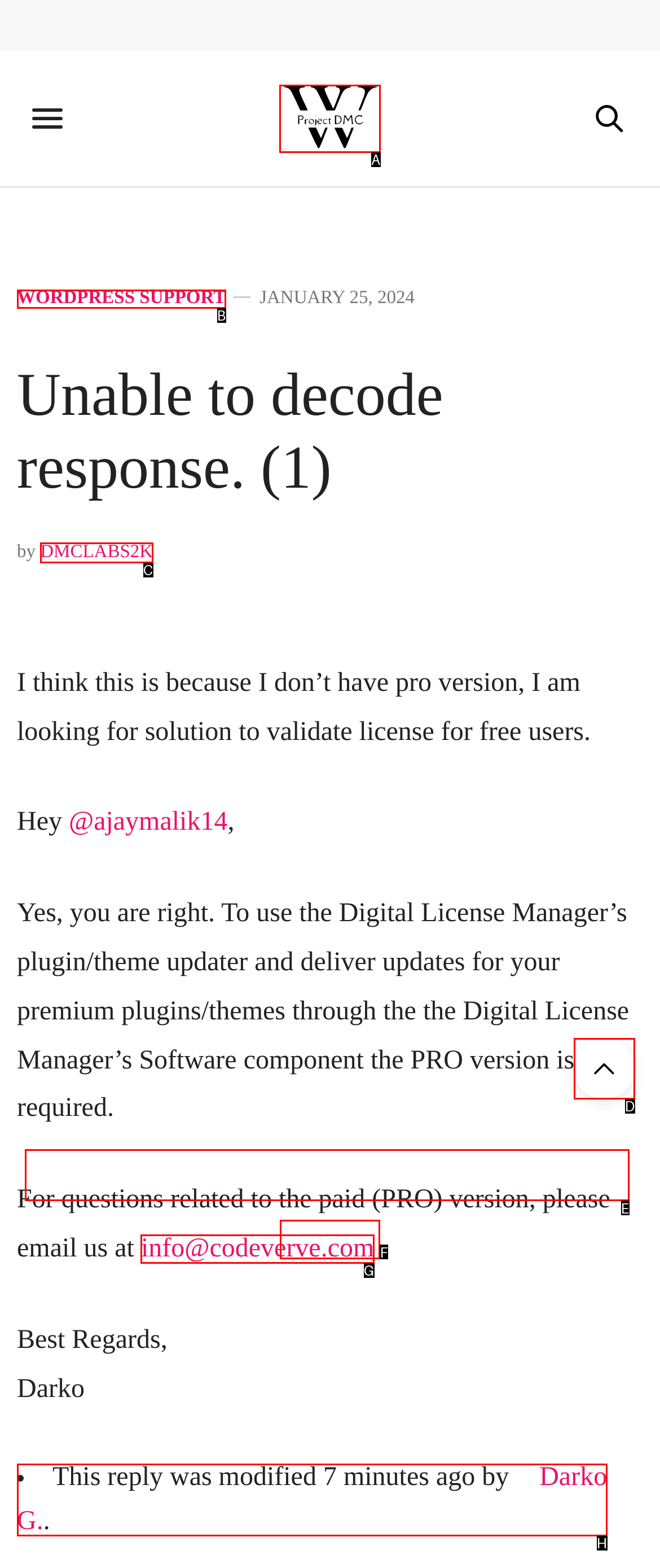From the options shown in the screenshot, tell me which lettered element I need to click to complete the task: view Privacy Policy.

E